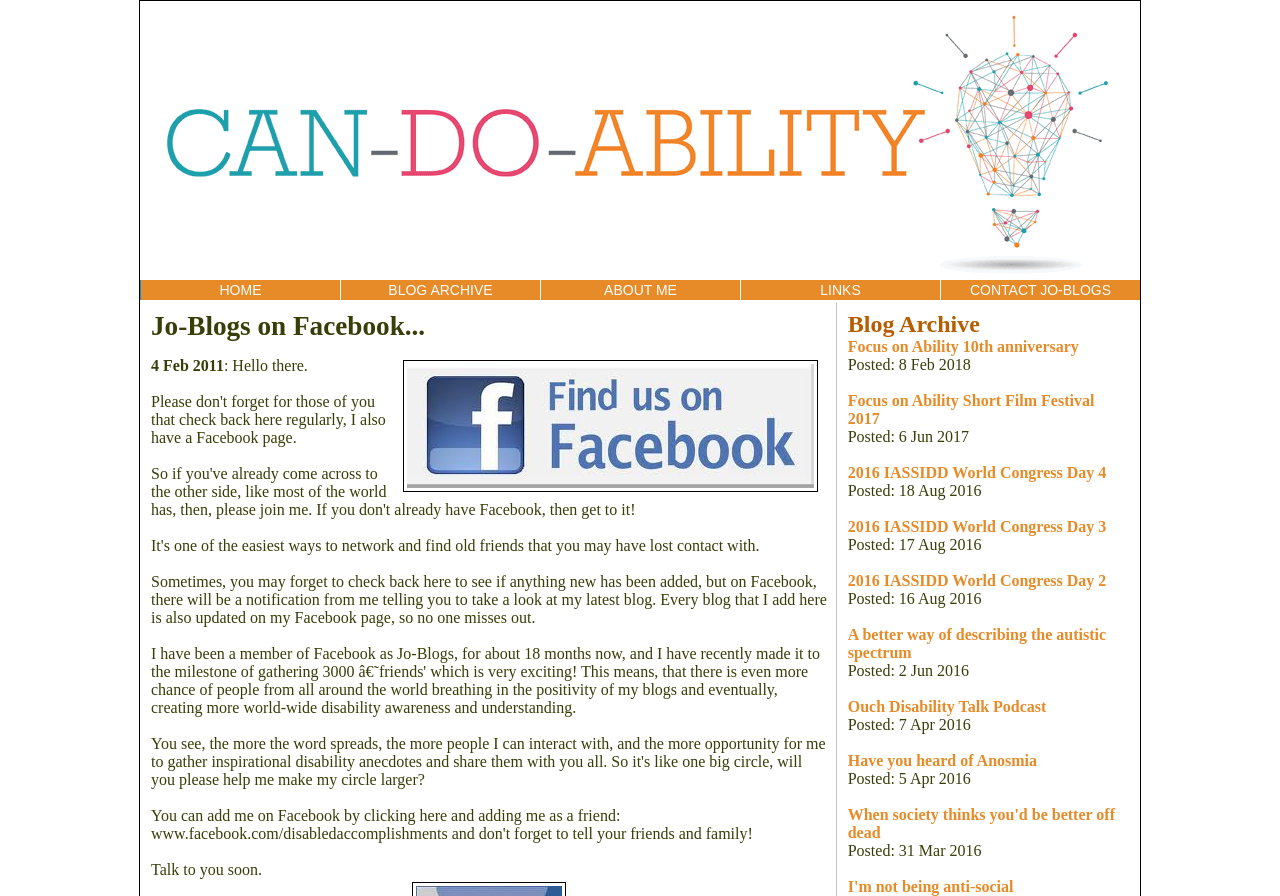Can you find and provide the main heading text of this webpage?

Jo-Blogs on Facebook...